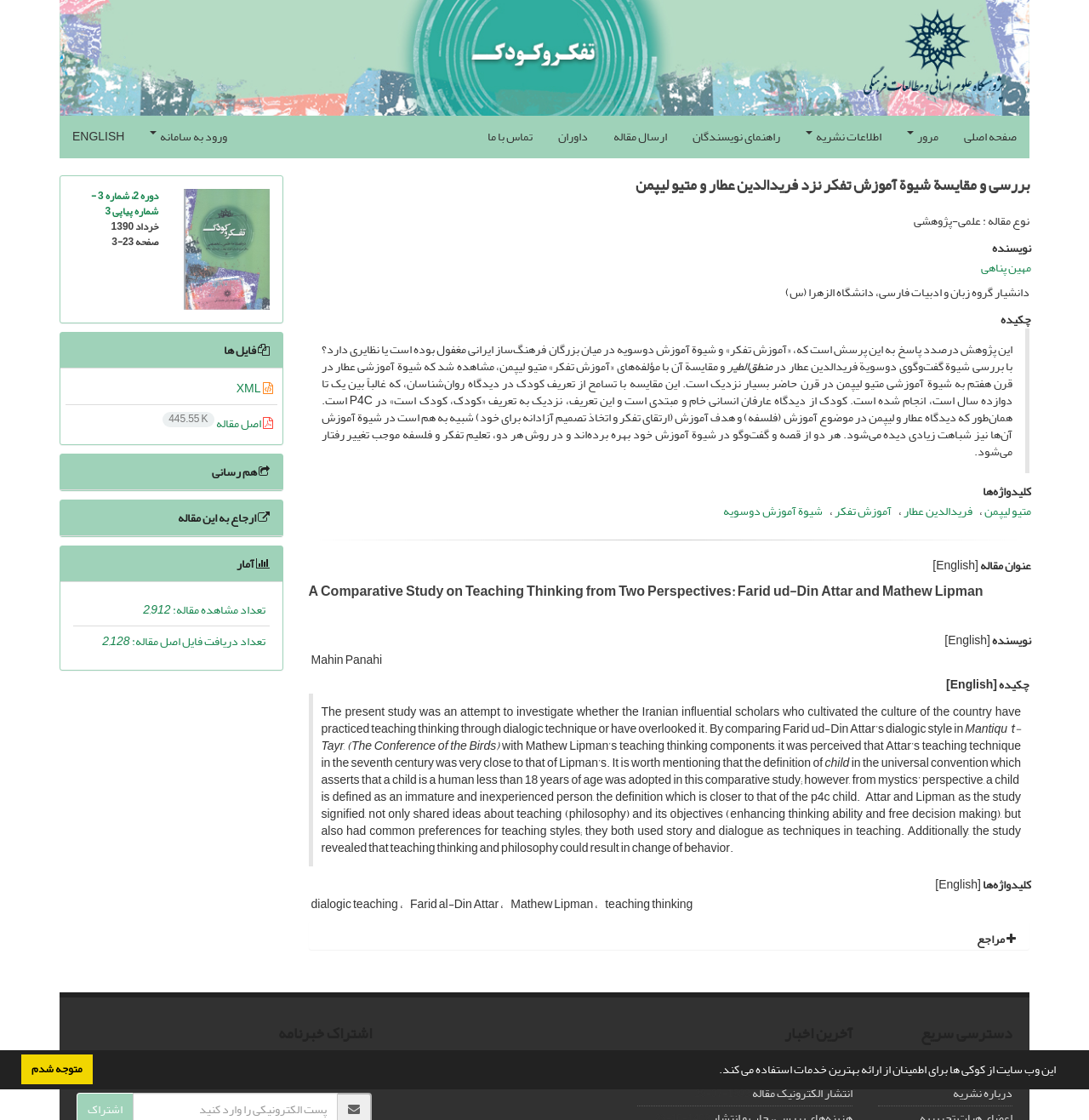Summarize the webpage in an elaborate manner.

This webpage appears to be a research article or academic paper in Persian, with an English translation provided. The title of the article is "بررسی و مقایسة شیوة آموزش تفکر نزد فریدالدین عطار و متیو لیپمن" which translates to "A Comparative Study on Teaching Thinking from Two Perspectives: Farid ud-Din Attar and Mathew Lipman".

At the top of the page, there is a navigation menu with links to various sections of the website, including the homepage, review, journal information, and submission guidelines. Below the navigation menu, there is a cookie consent dialog box with a brief message and two buttons to learn more about cookies or dismiss the message.

The main content of the page is divided into several sections. The first section displays the title of the article in both Persian and English, along with the author's name and affiliation. The next section provides an abstract of the article in both languages, summarizing the research question, methodology, and findings.

The article is then divided into several sections, including keywords, introduction, methodology, results, and conclusion. The text is written in a formal and academic tone, with references to various sources and concepts in the field of education and philosophy.

Throughout the page, there are several links to related articles, references, and external resources. There are also several images and icons, including a logo at the top of the page and various buttons and icons for navigation and interaction.

At the bottom of the page, there are several sections providing additional information, including a list of references, a section on article metrics, and a section on quick access to other parts of the website. There is also a newsletter subscription section and a section displaying the latest news and announcements.